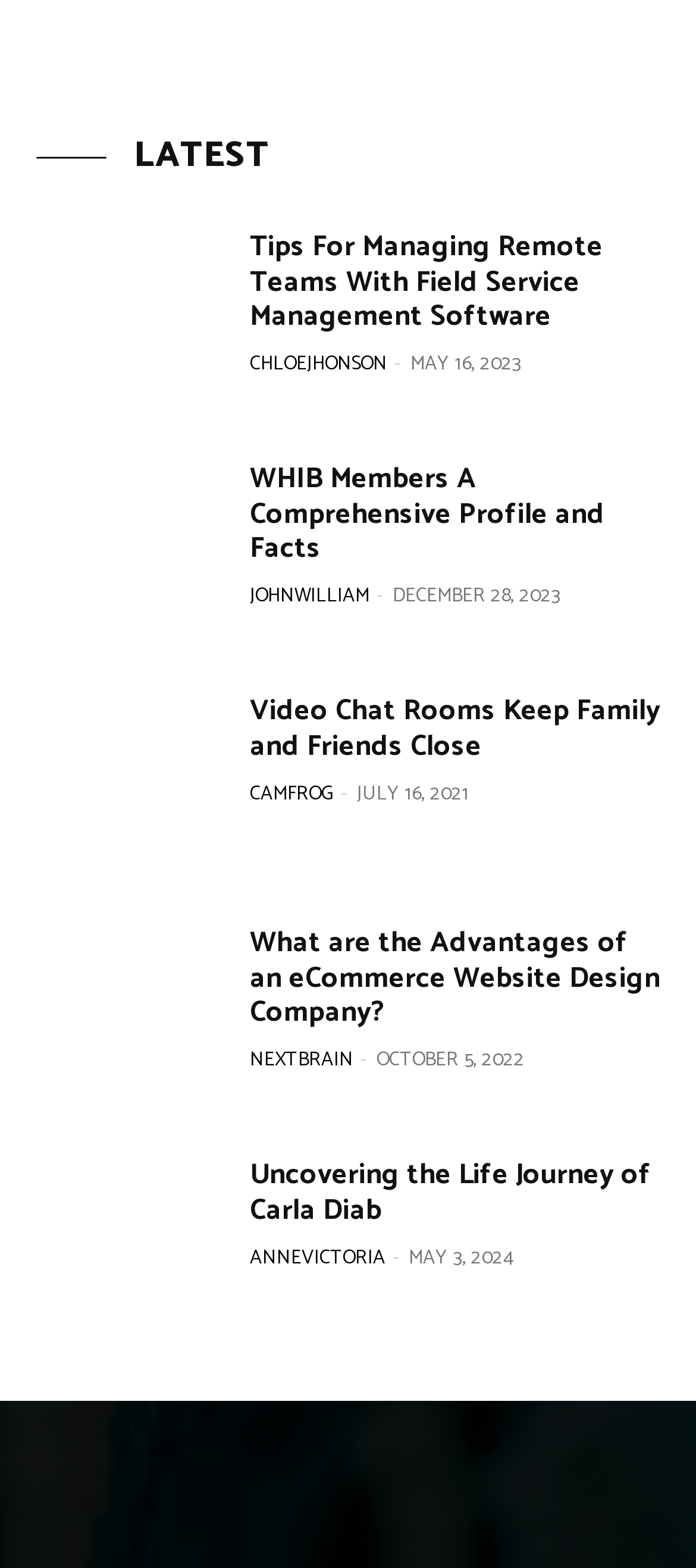Pinpoint the bounding box coordinates of the clickable element to carry out the following instruction: "Read about Carla Diab's life journey."

[0.051, 0.733, 0.321, 0.853]